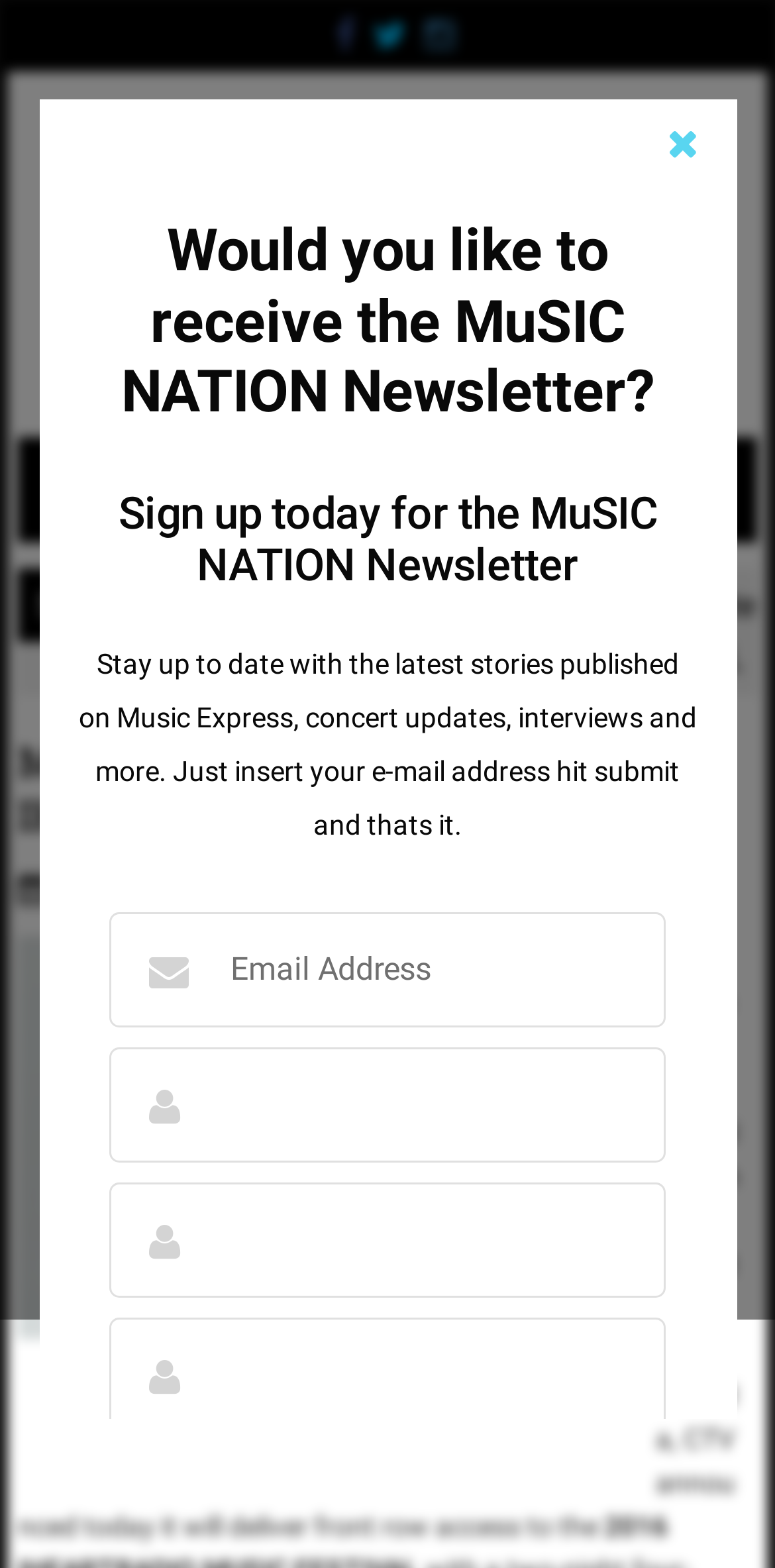Please give the bounding box coordinates of the area that should be clicked to fulfill the following instruction: "Go to the home page". The coordinates should be in the format of four float numbers from 0 to 1, i.e., [left, top, right, bottom].

[0.2, 0.374, 0.338, 0.398]